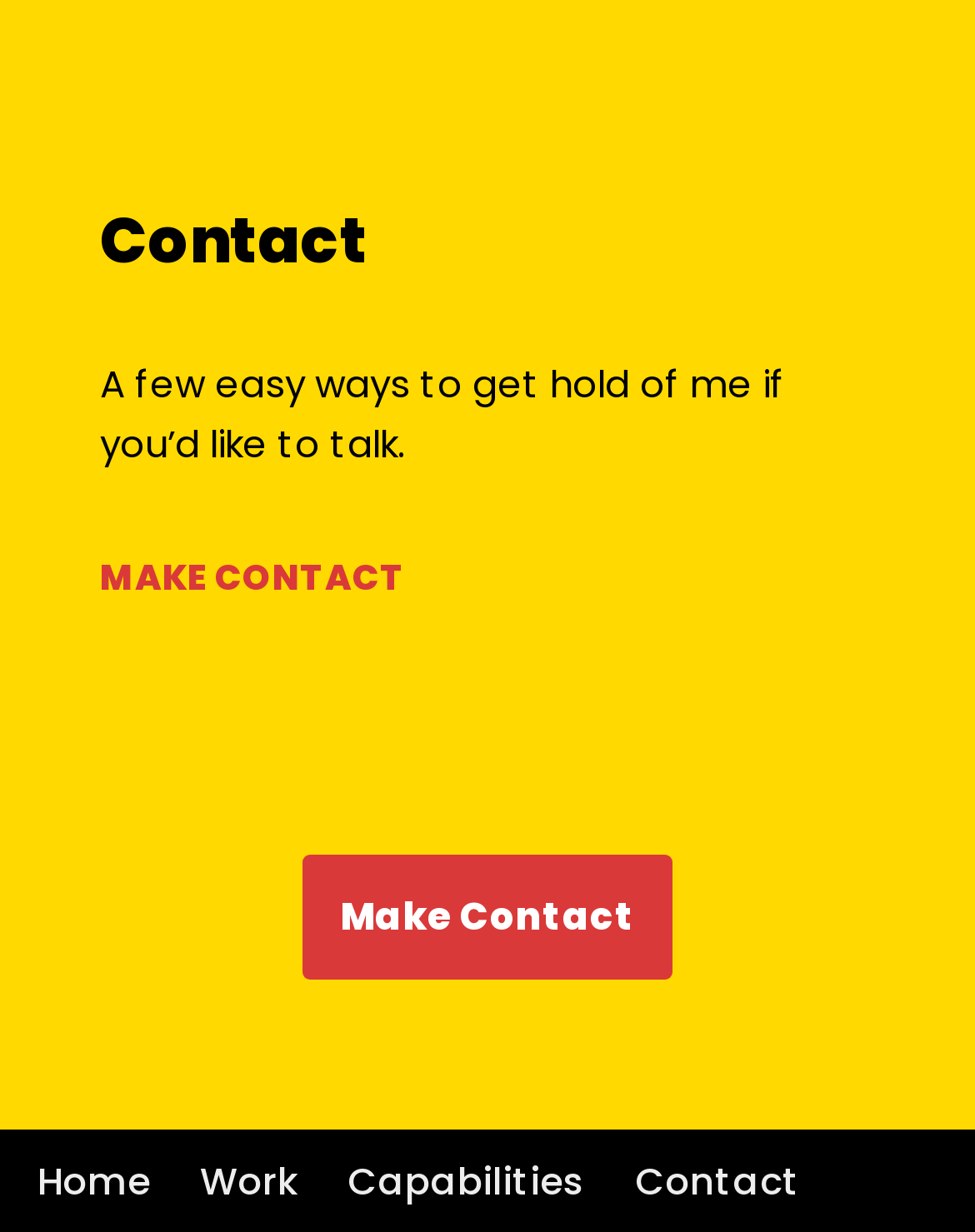Answer the question using only a single word or phrase: 
What is the text of the call-to-action button?

MAKE CONTACT